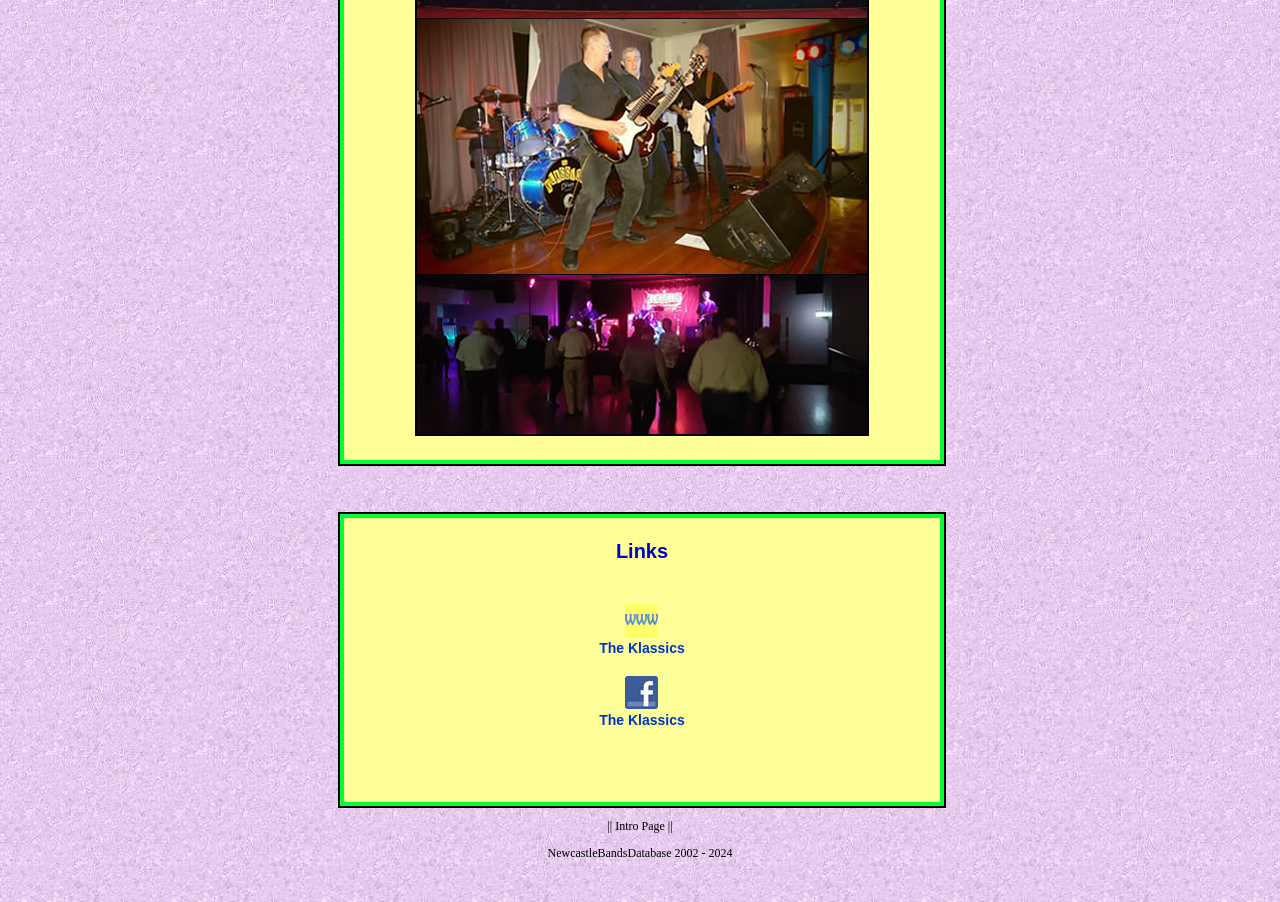What social media platform is linked on the webpage? From the image, respond with a single word or brief phrase.

Facebook